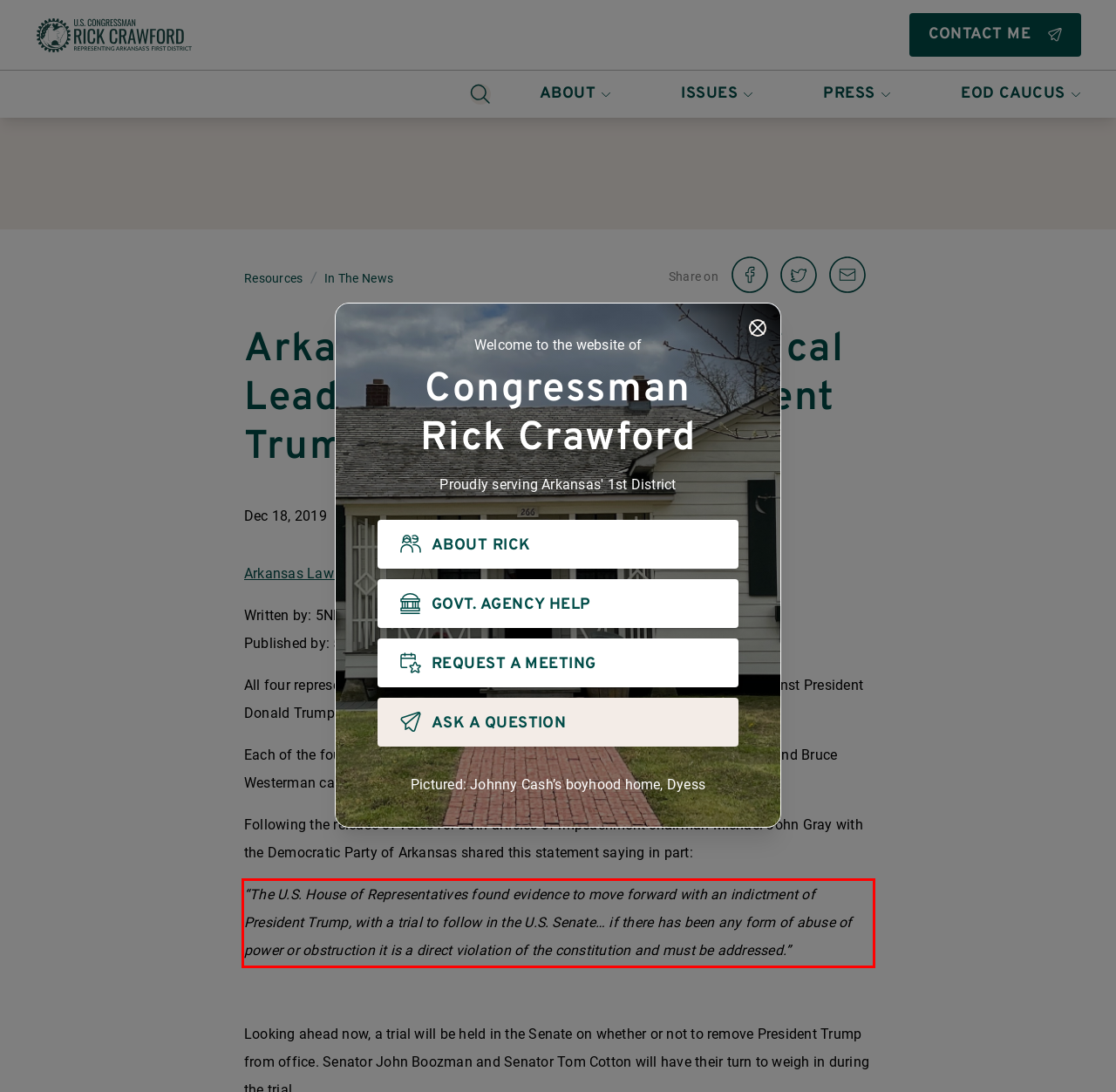By examining the provided screenshot of a webpage, recognize the text within the red bounding box and generate its text content.

“The U.S. House of Representatives found evidence to move forward with an indictment of President Trump, with a trial to follow in the U.S. Senate… if there has been any form of abuse of power or obstruction it is a direct violation of the constitution and must be addressed.”